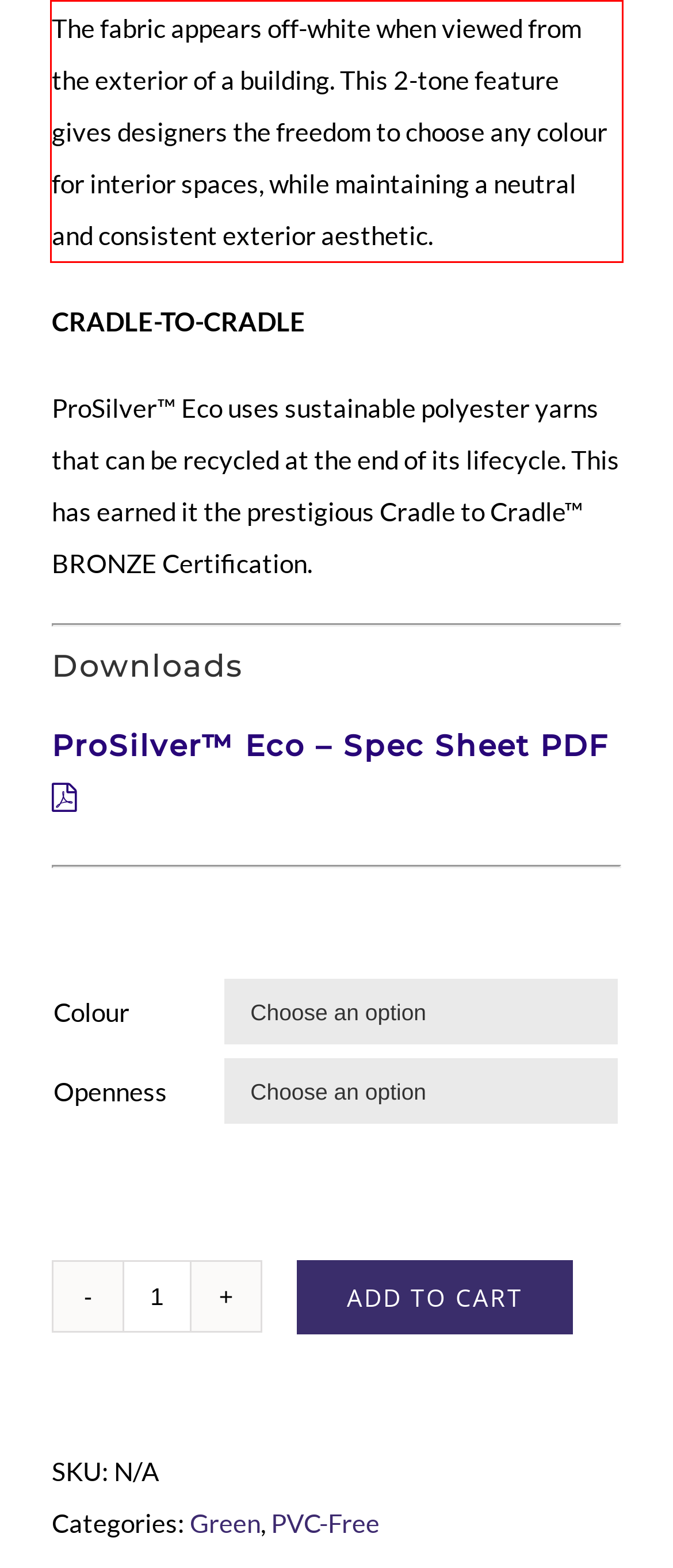Within the screenshot of the webpage, locate the red bounding box and use OCR to identify and provide the text content inside it.

The fabric appears off-white when viewed from the exterior of a building. This 2-tone feature gives designers the freedom to choose any colour for interior spaces, while maintaining a neutral and consistent exterior aesthetic.